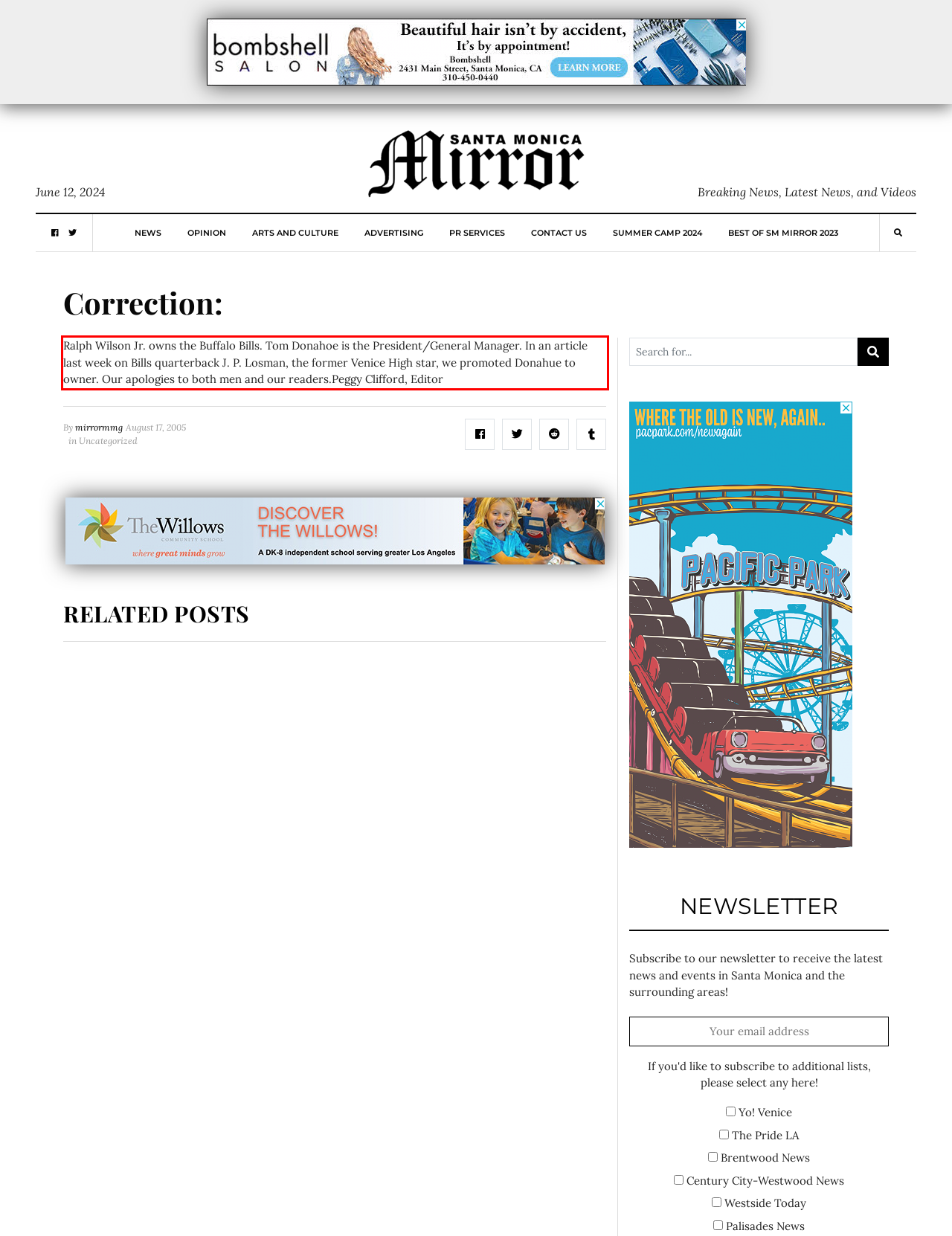Inspect the webpage screenshot that has a red bounding box and use OCR technology to read and display the text inside the red bounding box.

Ralph Wilson Jr. owns the Buffalo Bills. Tom Donahoe is the President/General Manager. In an article last week on Bills quarterback J. P. Losman, the former Venice High star, we promoted Donahue to owner. Our apologies to both men and our readers.Peggy Clifford, Editor